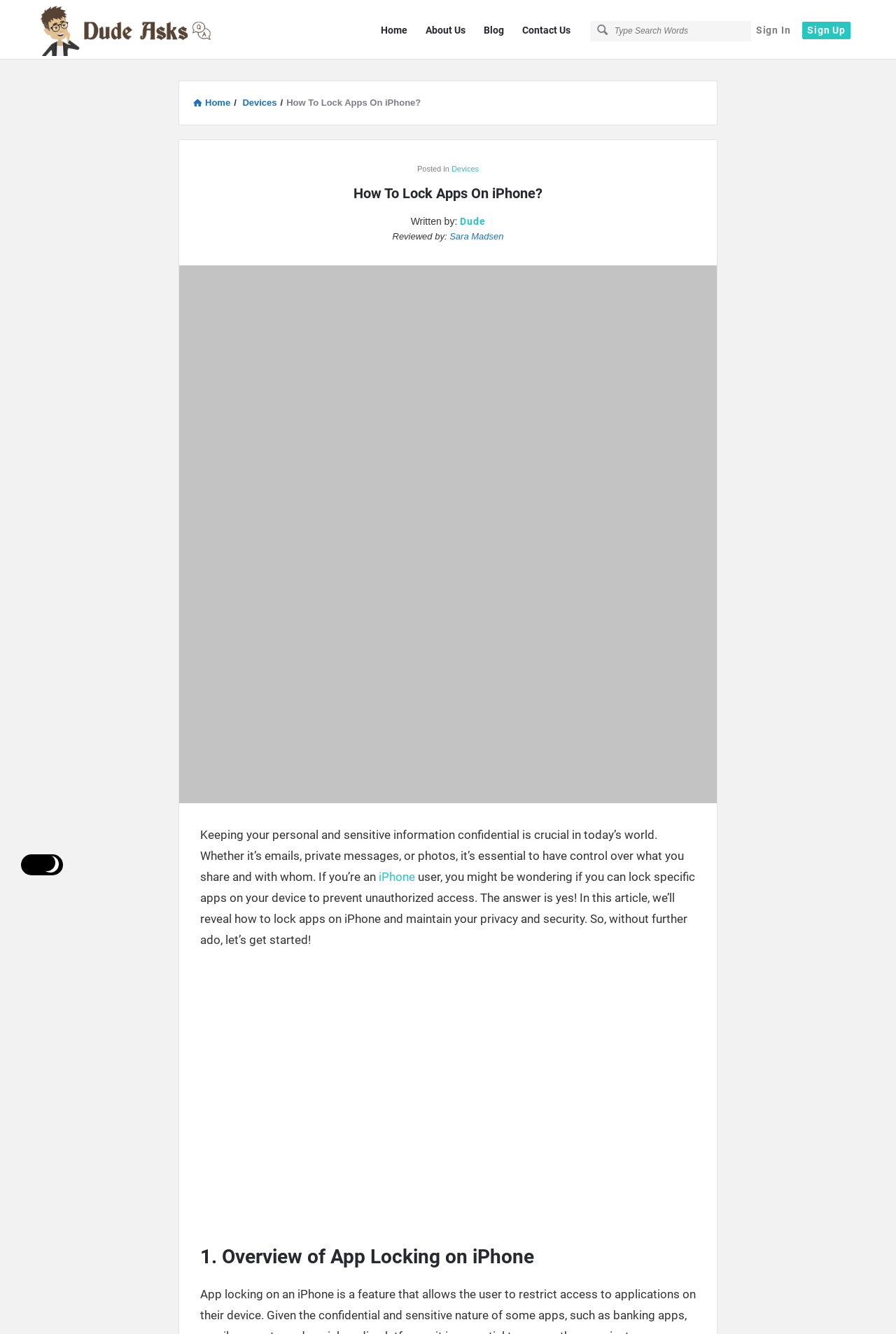Indicate the bounding box coordinates of the element that must be clicked to execute the instruction: "Read the article about 'Devices'". The coordinates should be given as four float numbers between 0 and 1, i.e., [left, top, right, bottom].

[0.271, 0.073, 0.309, 0.081]